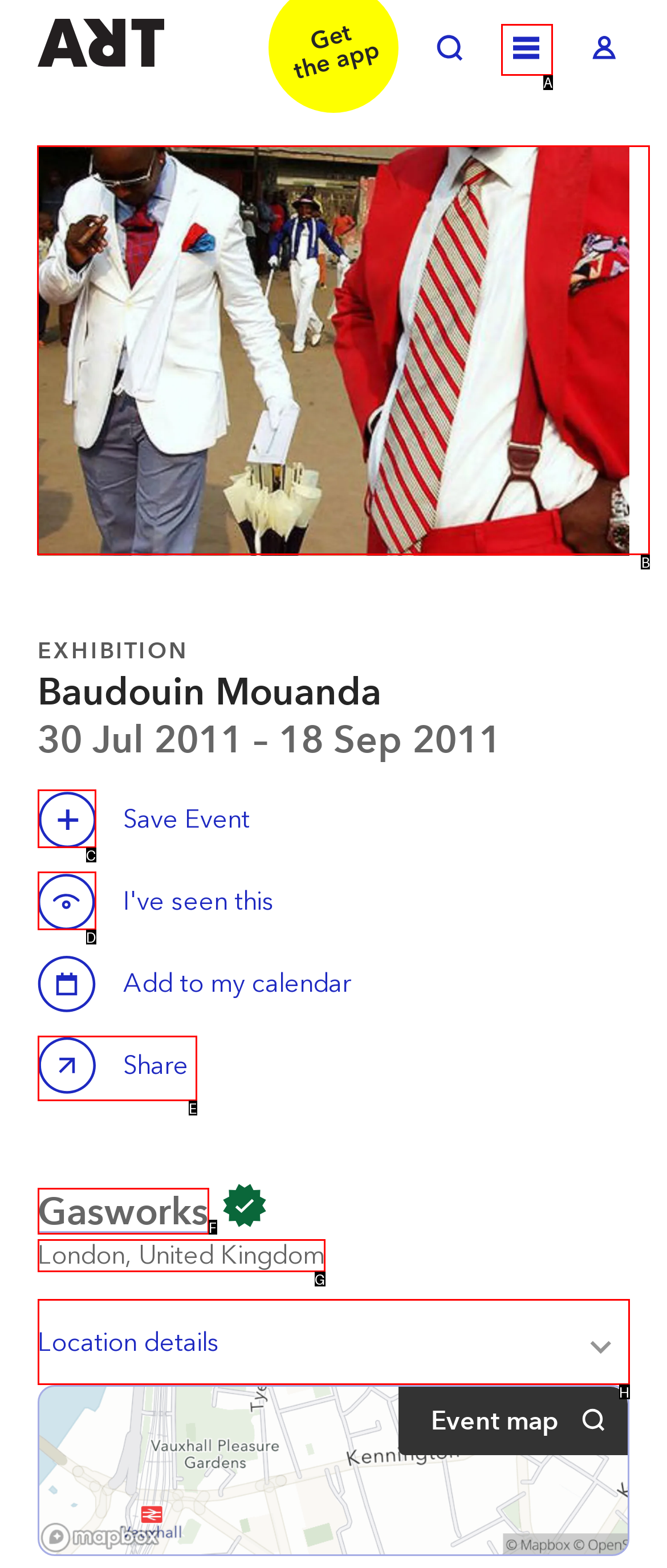Which lettered option should I select to achieve the task: Zoom in according to the highlighted elements in the screenshot?

B